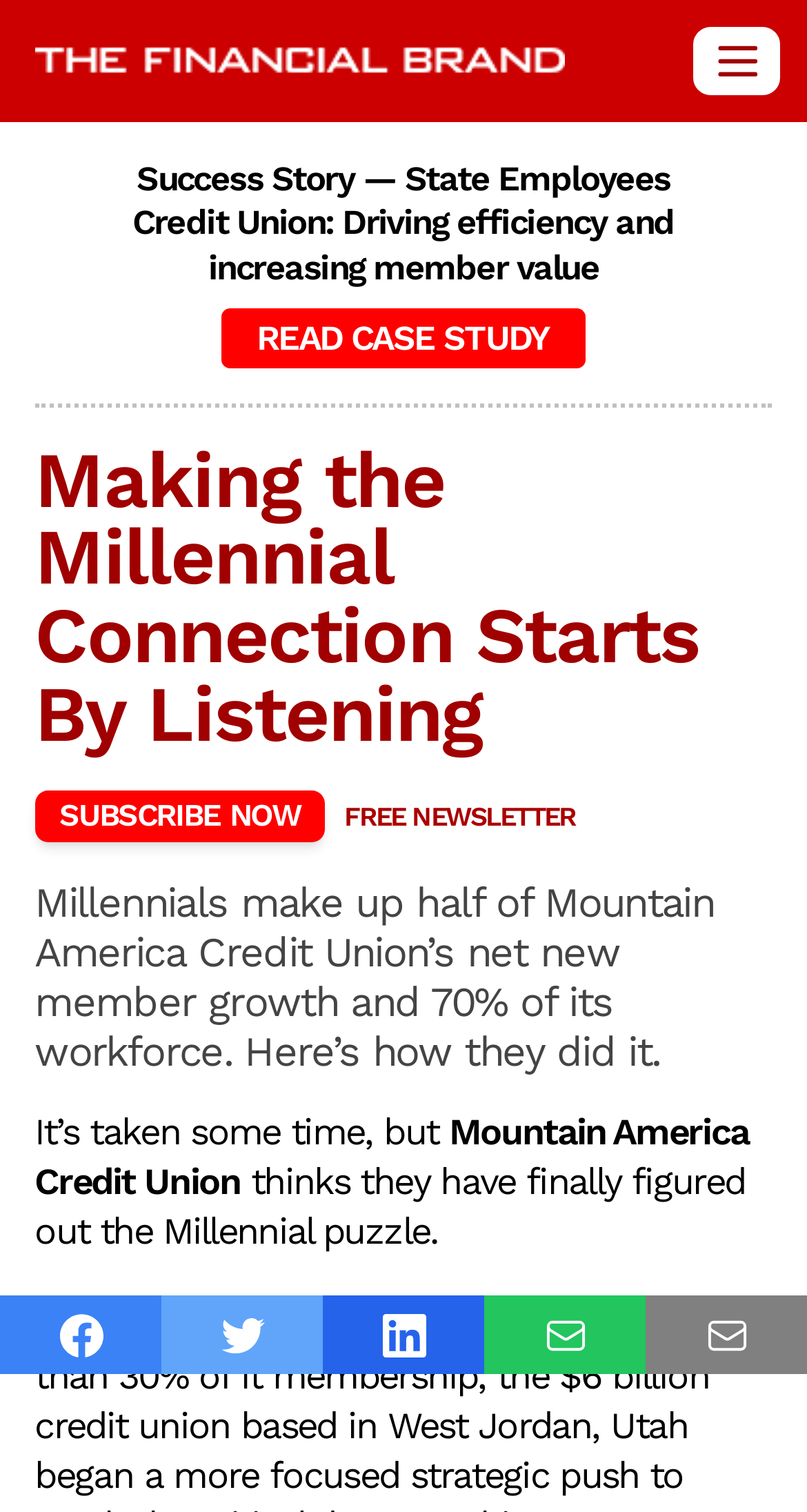Mark the bounding box of the element that matches the following description: "read case study".

[0.275, 0.205, 0.725, 0.244]